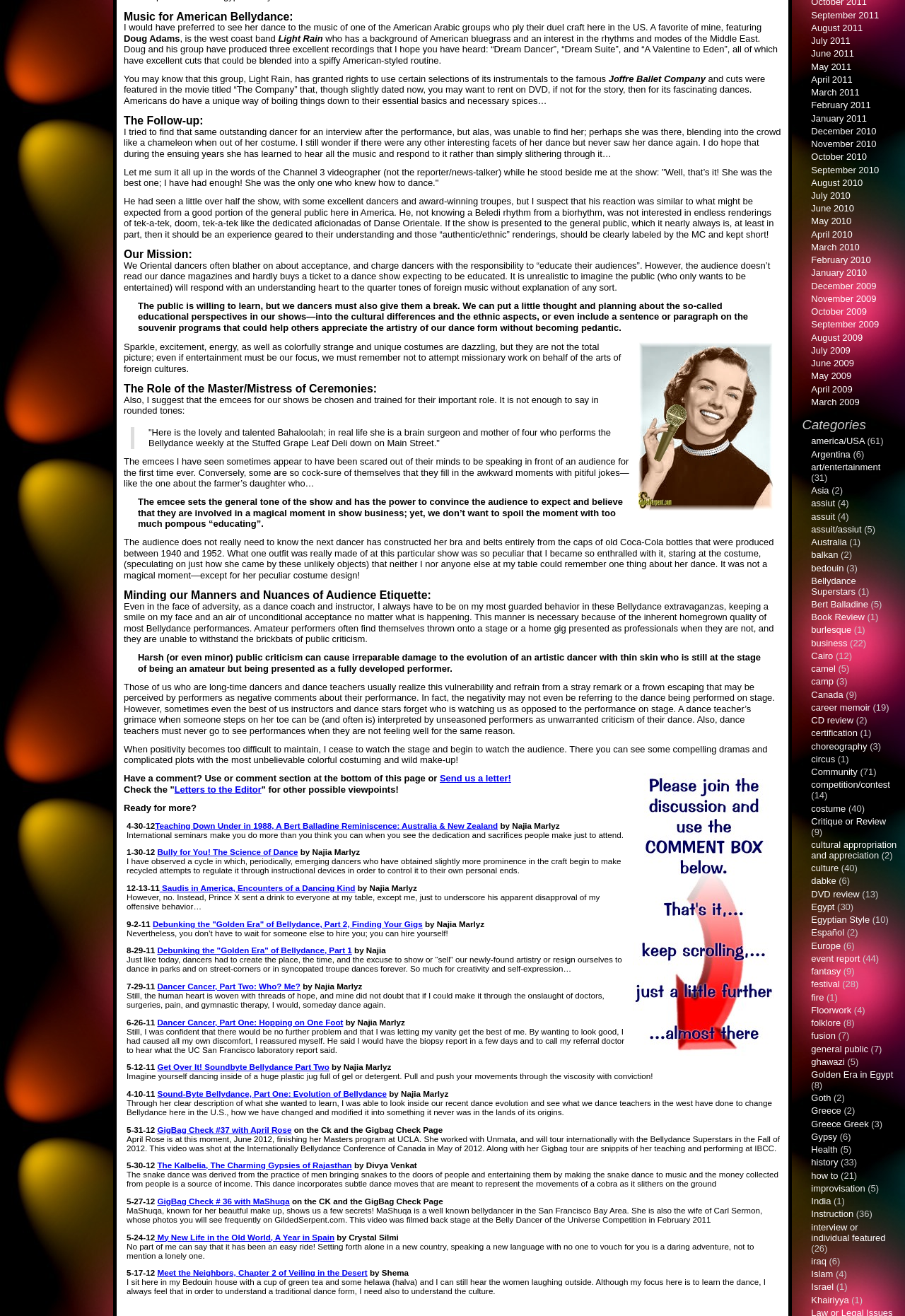Determine the bounding box coordinates of the area to click in order to meet this instruction: "Check the 'Letters to the Editor' section".

[0.193, 0.596, 0.289, 0.604]